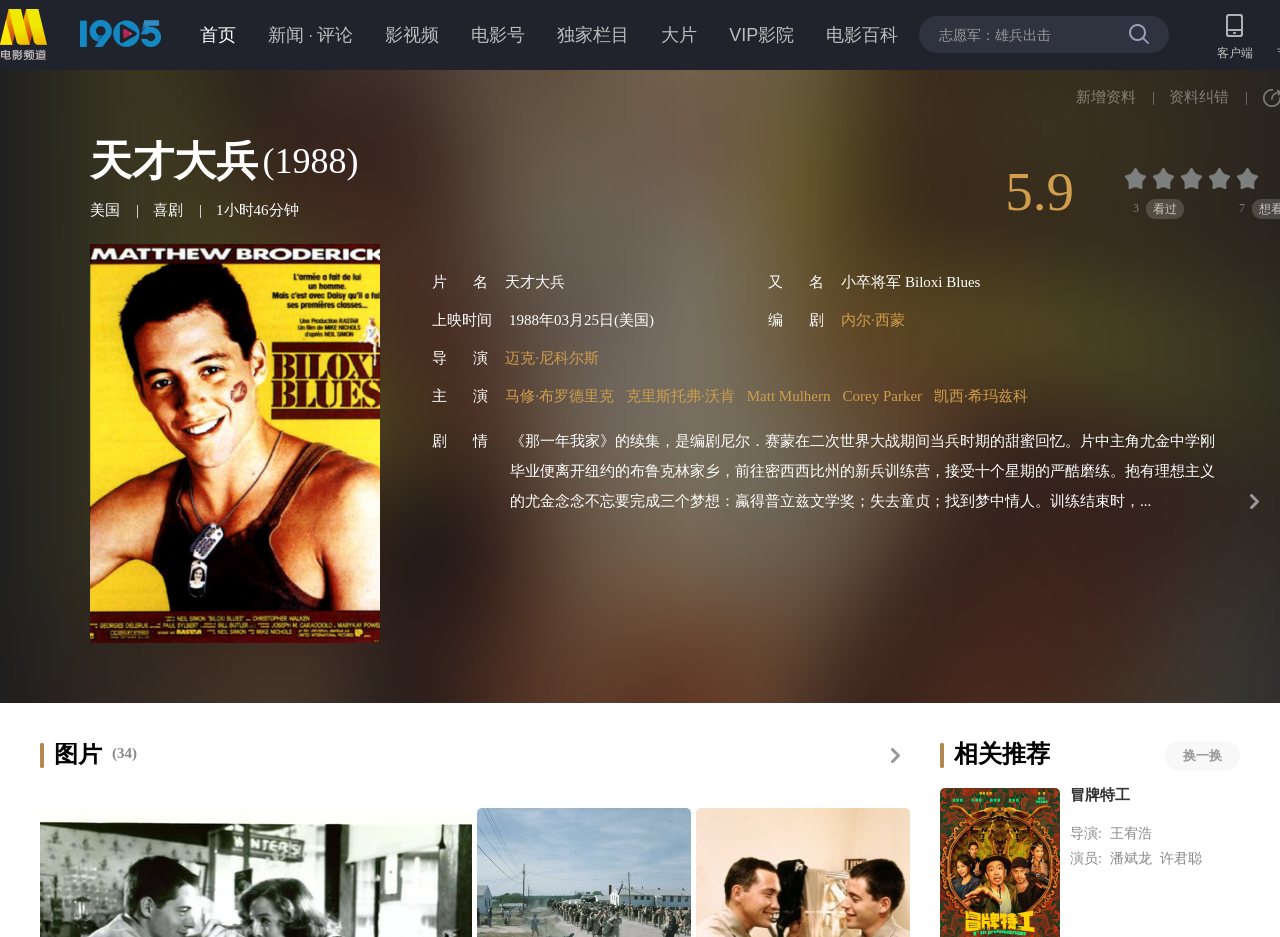Please find the bounding box coordinates of the element that must be clicked to perform the given instruction: "search for something". The coordinates should be four float numbers from 0 to 1, i.e., [left, top, right, bottom].

[0.734, 0.027, 0.88, 0.046]